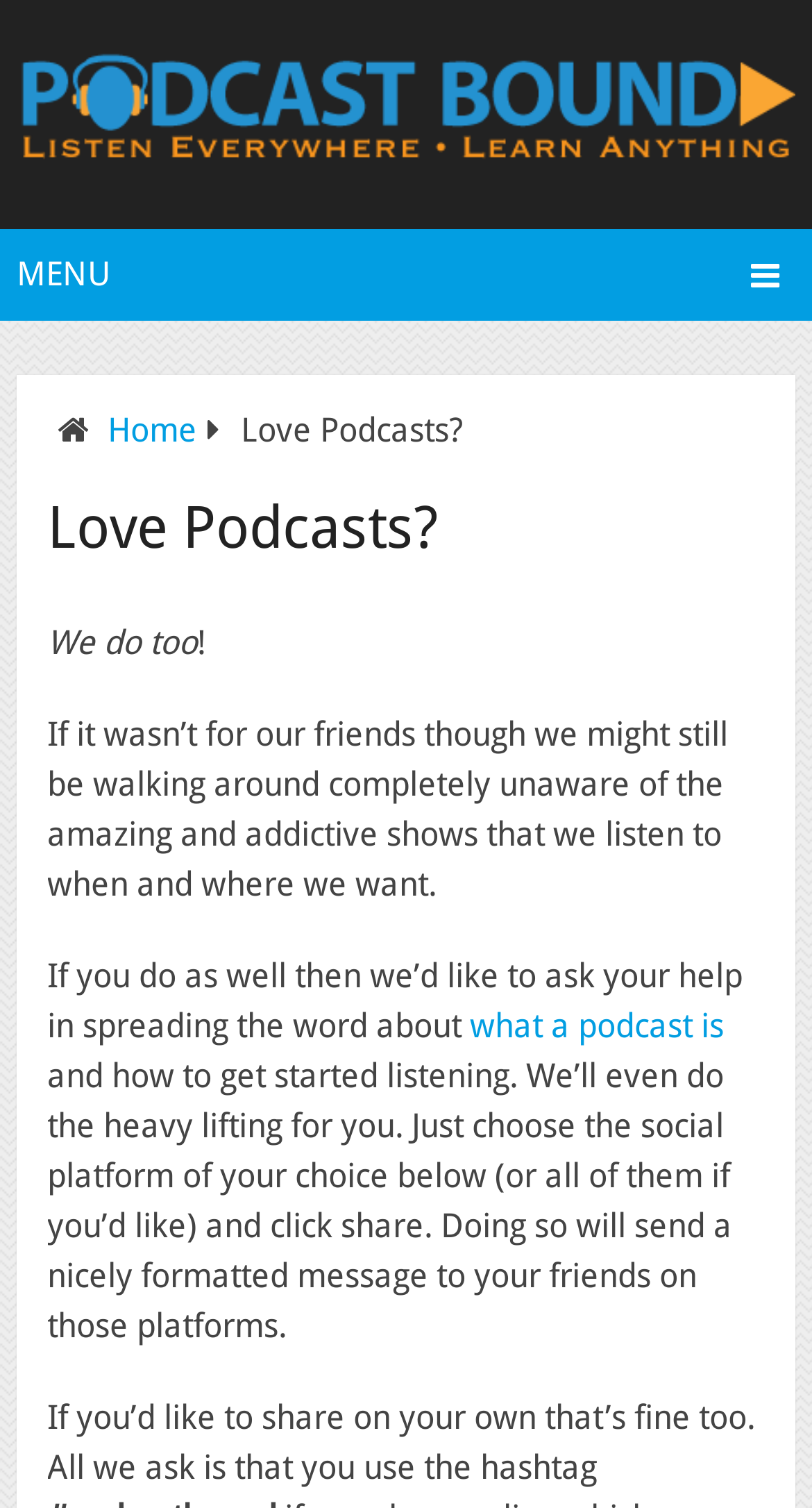Give a concise answer of one word or phrase to the question: 
How can users share information about podcasts?

Through social platforms